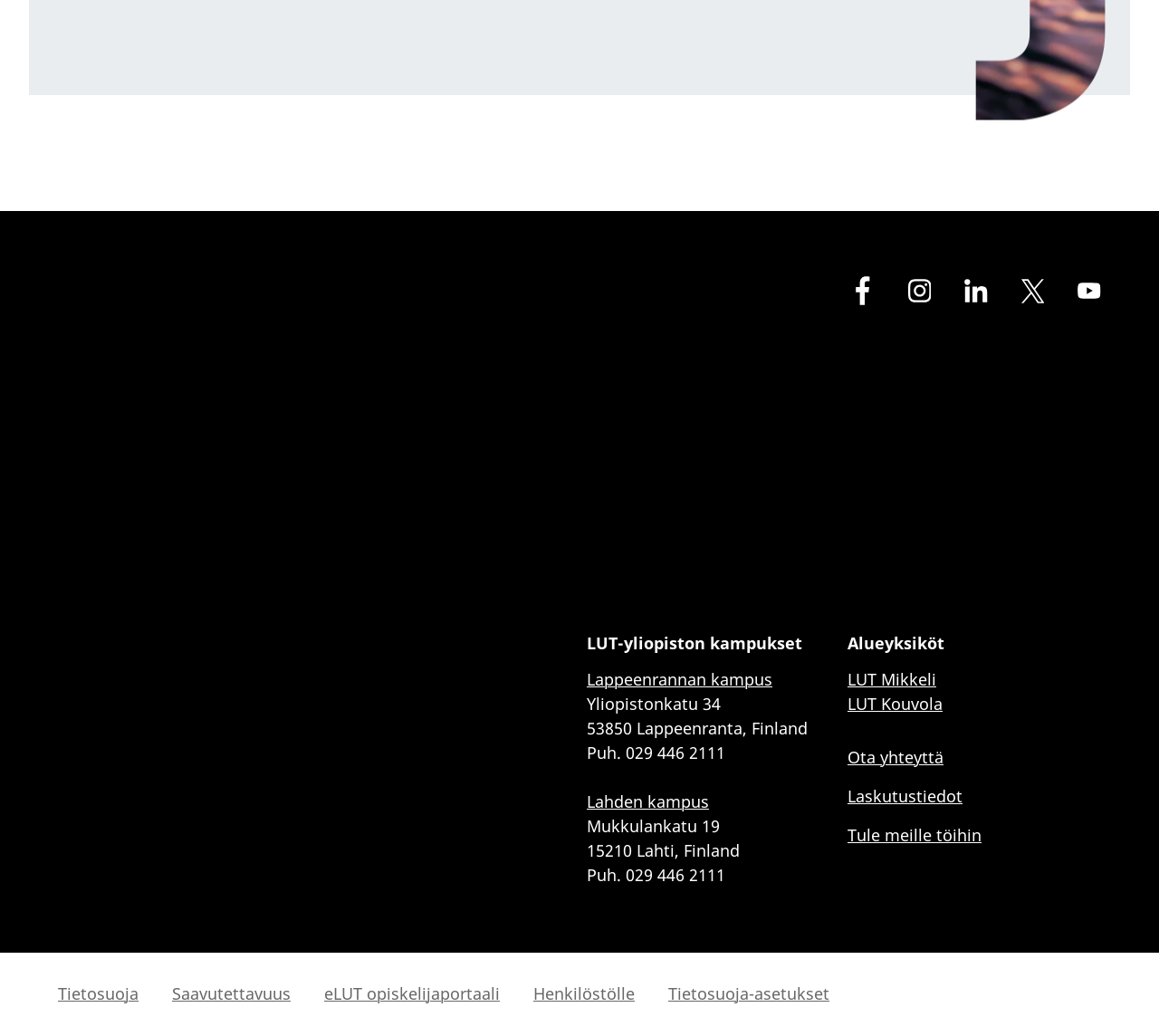Pinpoint the bounding box coordinates of the area that should be clicked to complete the following instruction: "Click on the 'HOME' link". The coordinates must be given as four float numbers between 0 and 1, i.e., [left, top, right, bottom].

None